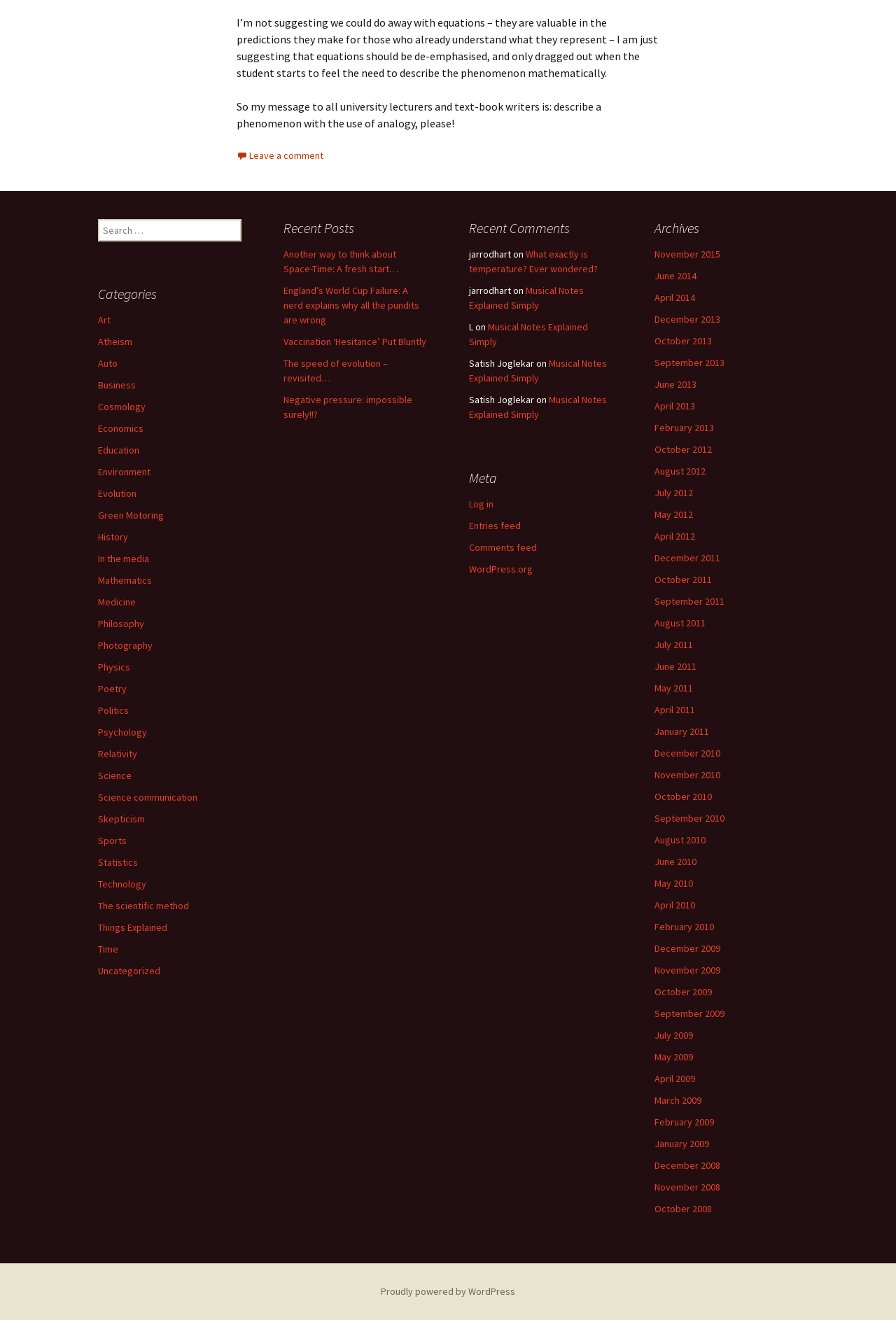What is the author's suggestion to university lecturers and text-book writers?
Give a comprehensive and detailed explanation for the question.

The author suggests that university lecturers and text-book writers should describe a phenomenon with the use of analogy, as stated in the first paragraph of the webpage.